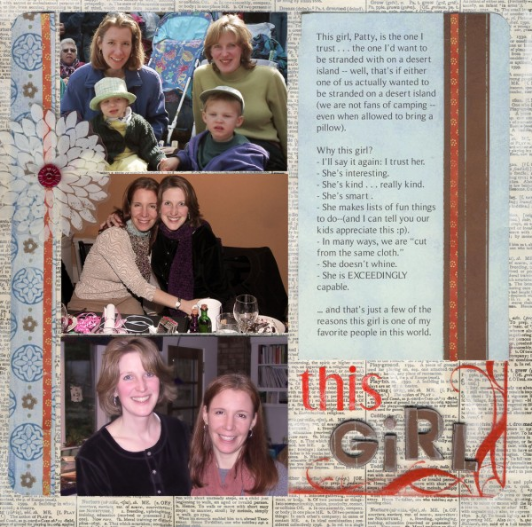Give a detailed account of the visual content in the image.

The image features a heartfelt scrapbook page dedicated to a cherished person named Patty. The layout is divided into sections, showcasing various photographs and a vibrant design. The top left corner includes a picture of Patty with two children, likely sharing a joyous moment outdoors. Below this, there’s an image of Patty and another woman seated at a table, laughing and enjoying each other’s company. The bottom left section displays another photo of Patty with a friend, both smiling warmly.

Accompanying the visuals is a narrative that expresses deep trust and affection for Patty. The text highlights her qualities: she is interesting, kind, smart, and capable. The author fondly reflects on the reasons why Patty is a significant part of their life, indicating that she is someone they'd rely on in challenging situations. The phrase "this GIRL" is prominently featured in a playful font, emphasizing Patty's importance in a scrapbook dedicated to celebrating meaningful relationships. Overall, the image captures a blend of nostalgia, appreciation, and the joy of friendship.